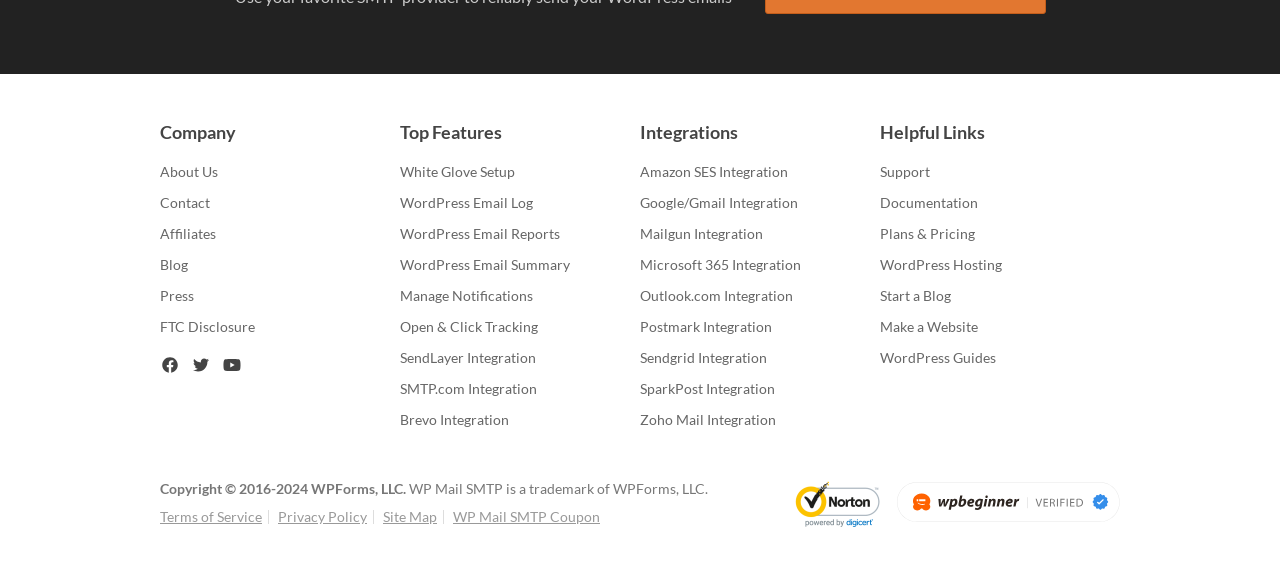What is the 'Helpful Links' section for?
Respond to the question with a well-detailed and thorough answer.

The 'Helpful Links' section provides links to additional resources, such as 'Support', 'Documentation', 'Plans & Pricing', and others, indicating that it is meant to provide users with helpful links to access more information or resources.